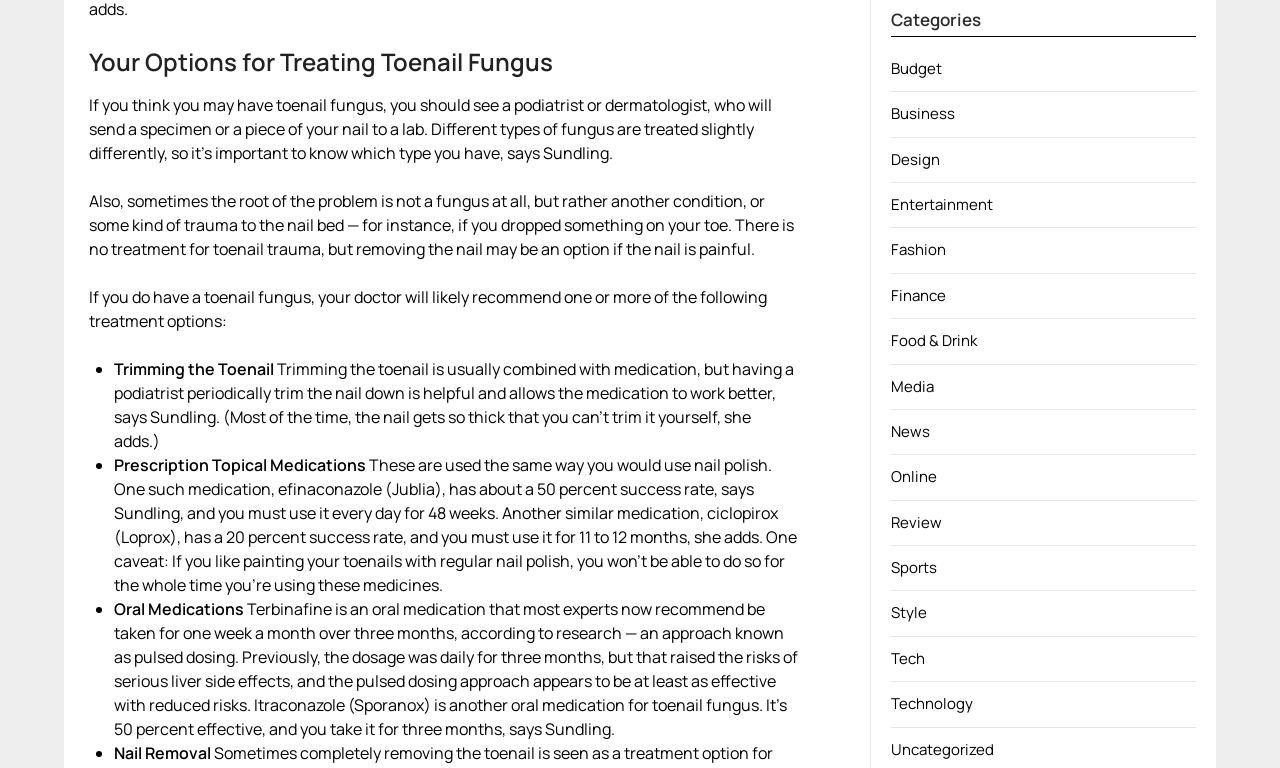Specify the bounding box coordinates of the area to click in order to execute this command: 'Click on 'Fashion''. The coordinates should consist of four float numbers ranging from 0 to 1, and should be formatted as [left, top, right, bottom].

[0.696, 0.312, 0.739, 0.339]